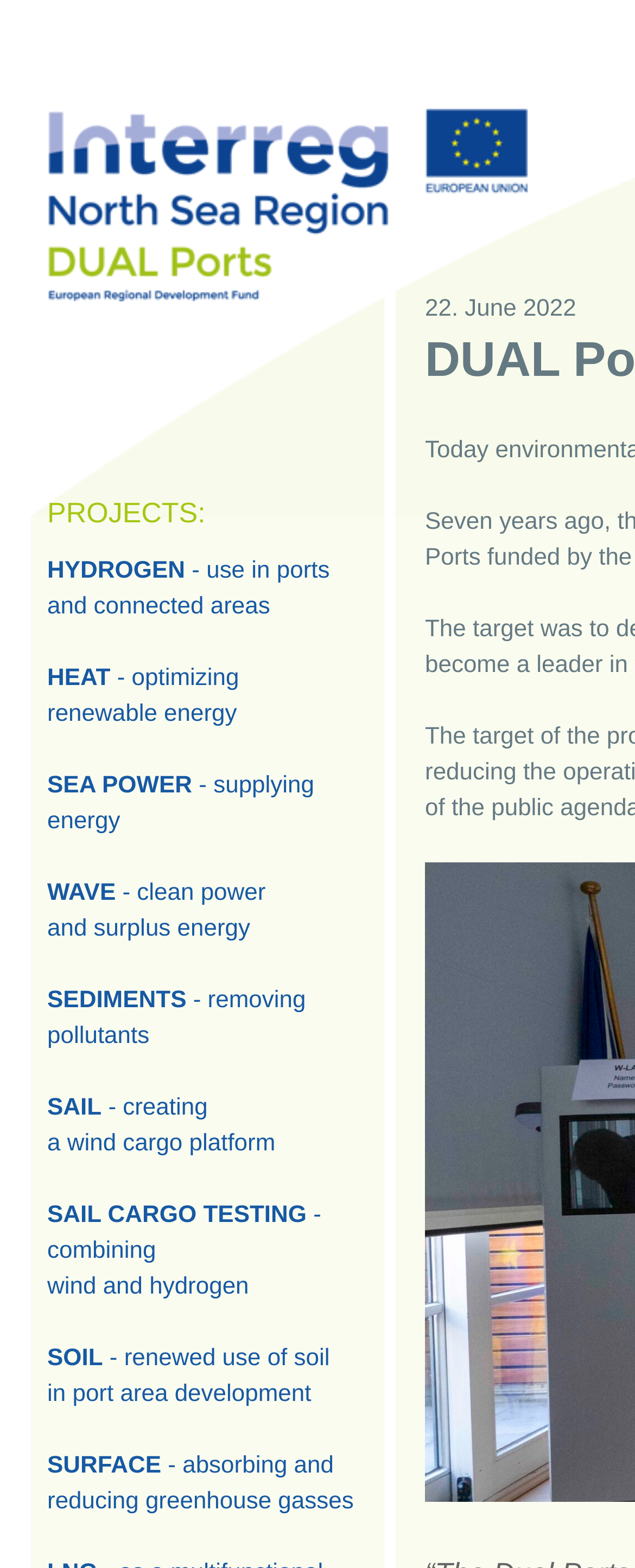Please specify the bounding box coordinates of the clickable section necessary to execute the following command: "click the HYDROGEN project link".

[0.074, 0.356, 0.519, 0.395]